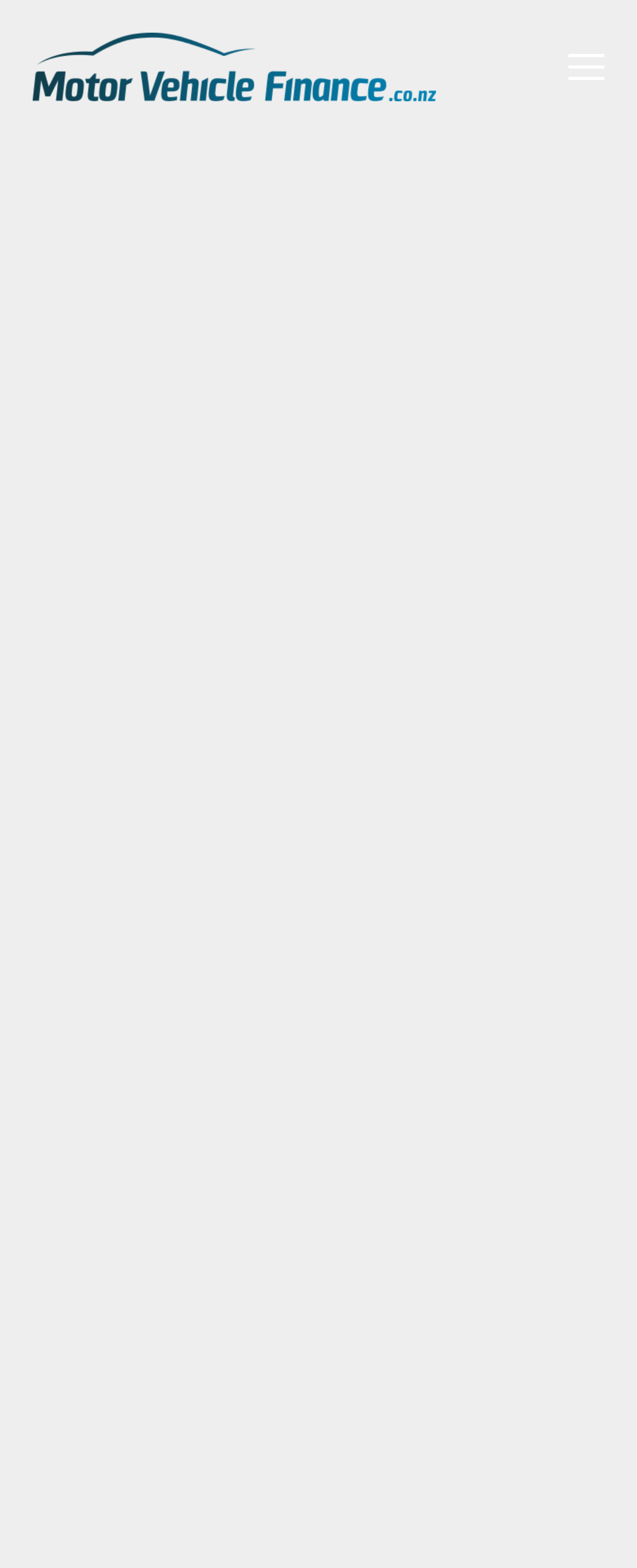With reference to the image, please provide a detailed answer to the following question: What is the date of the first article?

I looked at the first article element on the webpage and found the time element with the text 'April 15, 2024'. The date of the first article is April 15, 2024.